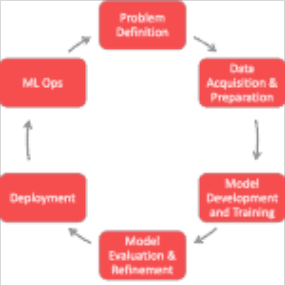What is the significance of the circular design of the graphic?
Can you provide a detailed and comprehensive answer to the question?

The circular design of the graphic emphasizes that the process is iterative, with the output from one phase often leading back into earlier stages for refinement and optimization, as explained in the caption, highlighting the cyclical nature of the AI life cycle.